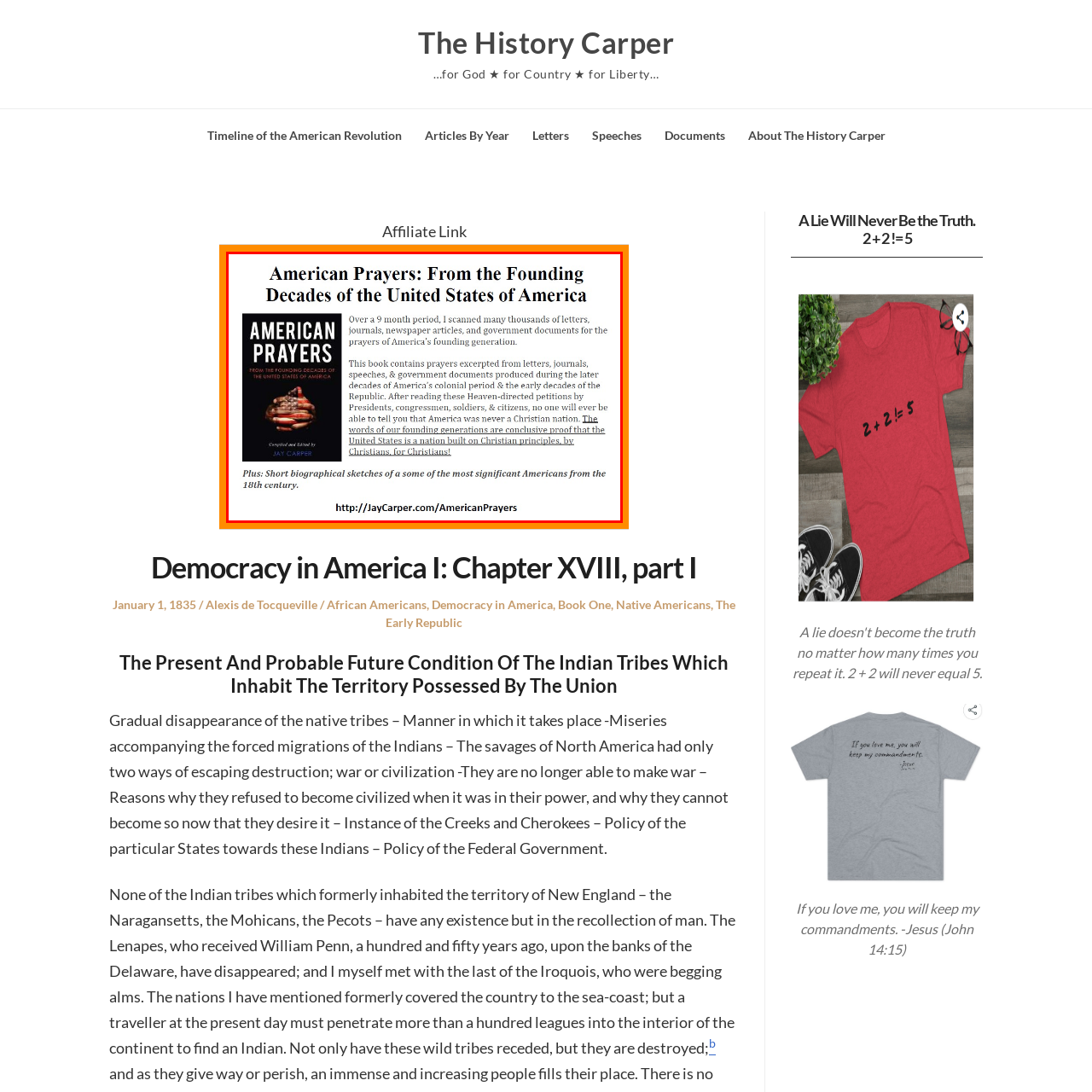Take a close look at the image outlined in red and answer the ensuing question with a single word or phrase:
Does the book include biographical sketches?

Yes